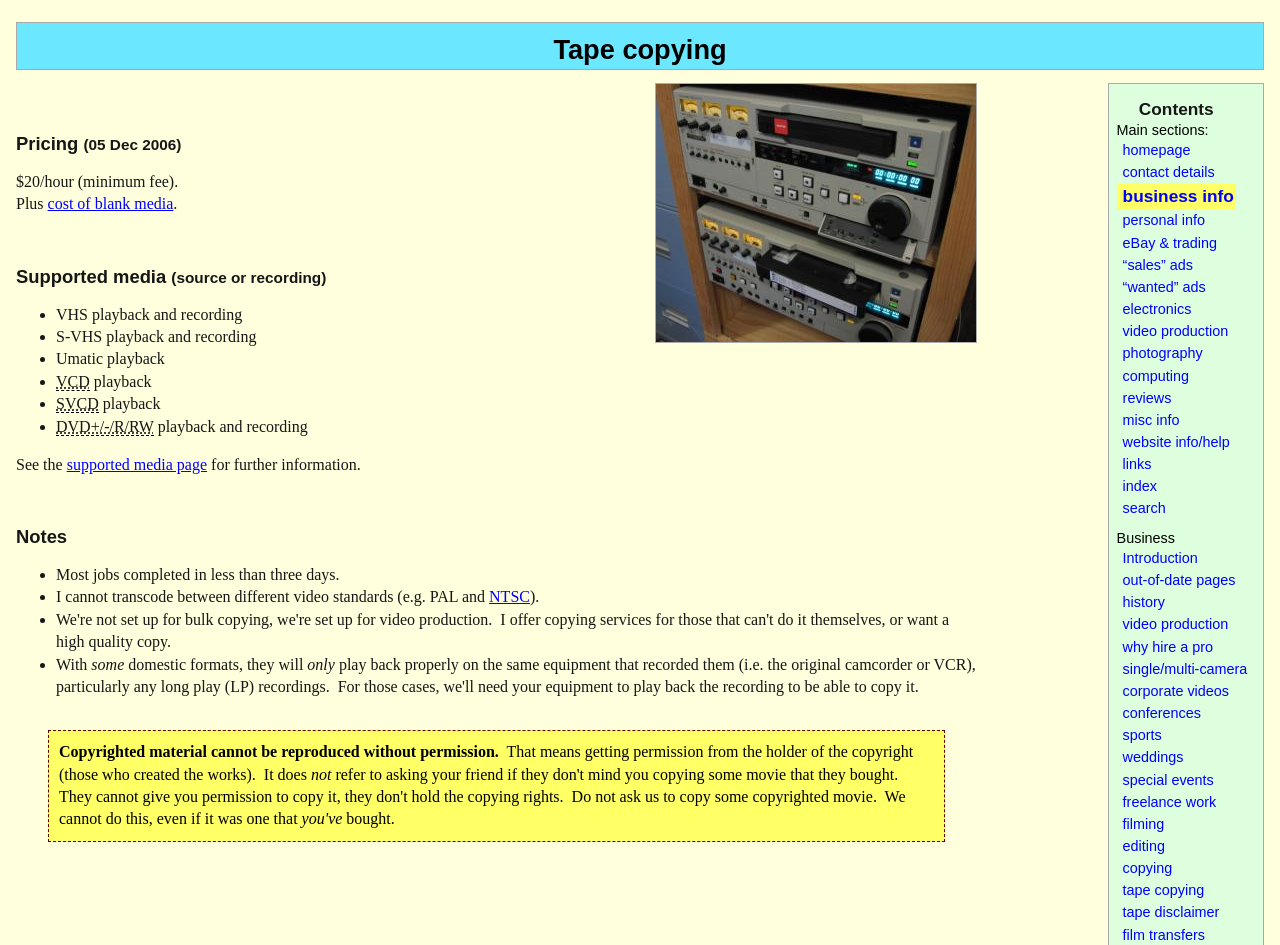Predict the bounding box of the UI element that fits this description: "cost of blank media".

[0.037, 0.207, 0.135, 0.225]